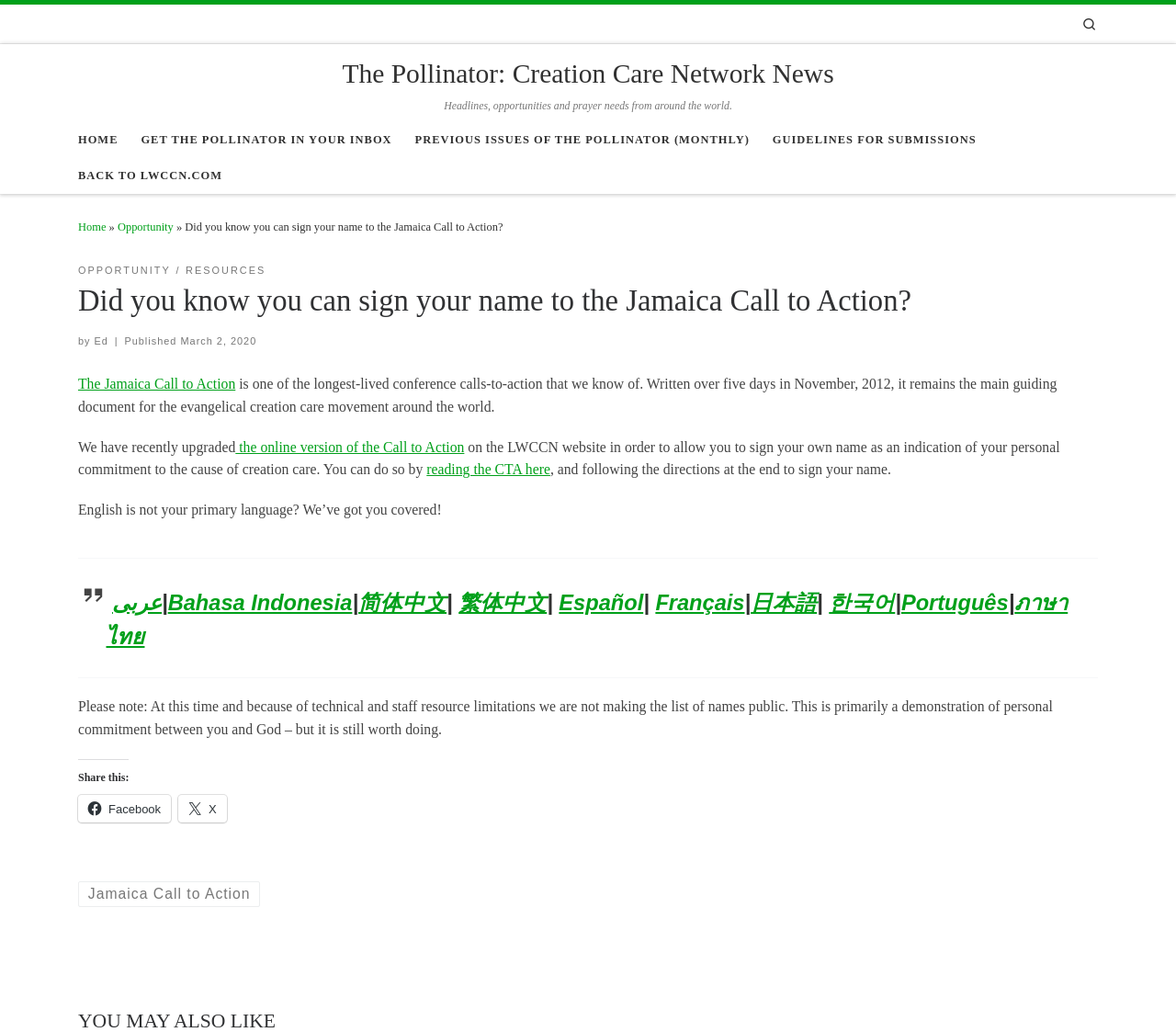How can I sign the Jamaica Call to Action?
Respond to the question with a well-detailed and thorough answer.

The question is asking for the steps to sign the Jamaica Call to Action, which can be found in the article. It says 'You can do so by reading the CTA here (opens in a new tab), and following the directions at the end to sign your name'.